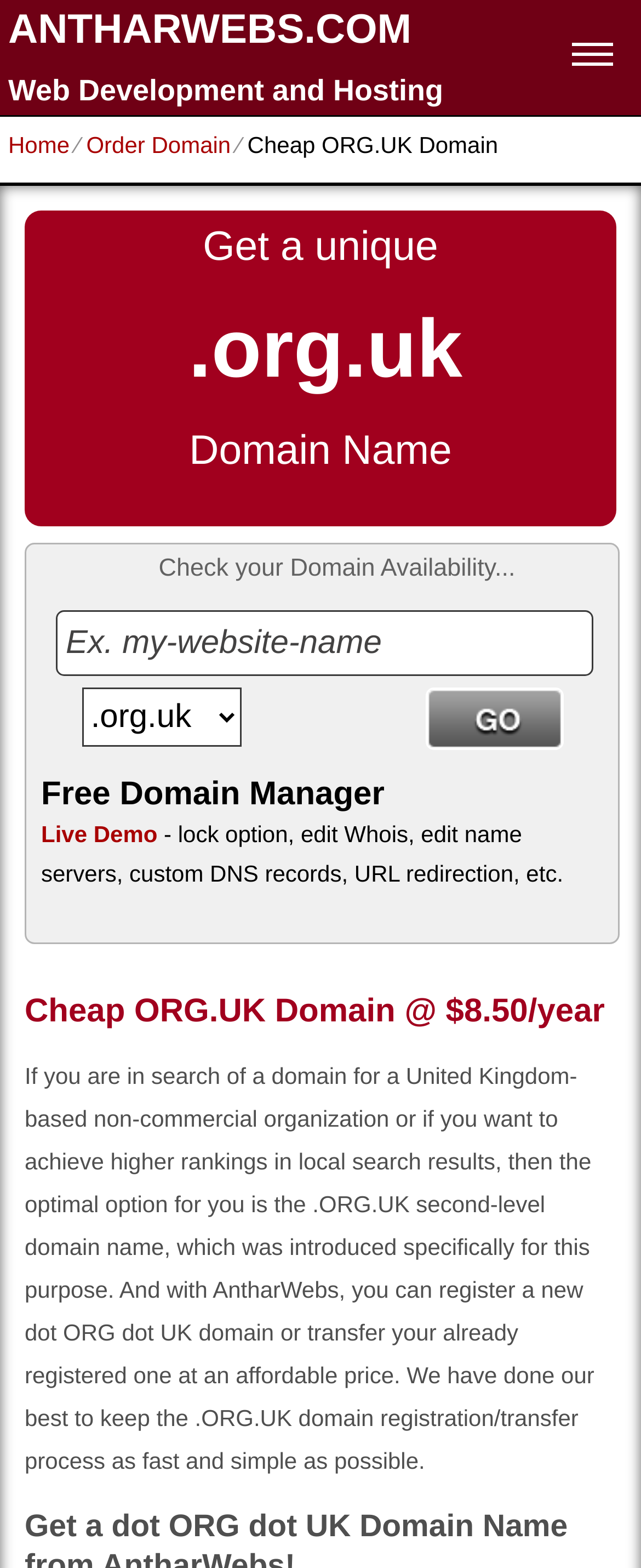What is the purpose of the .ORG.UK domain?
Based on the content of the image, thoroughly explain and answer the question.

Based on the webpage content, it is mentioned that the .ORG.UK domain was introduced specifically for non-commercial organizations based in the United Kingdom, which suggests that the purpose of this domain is for such organizations.